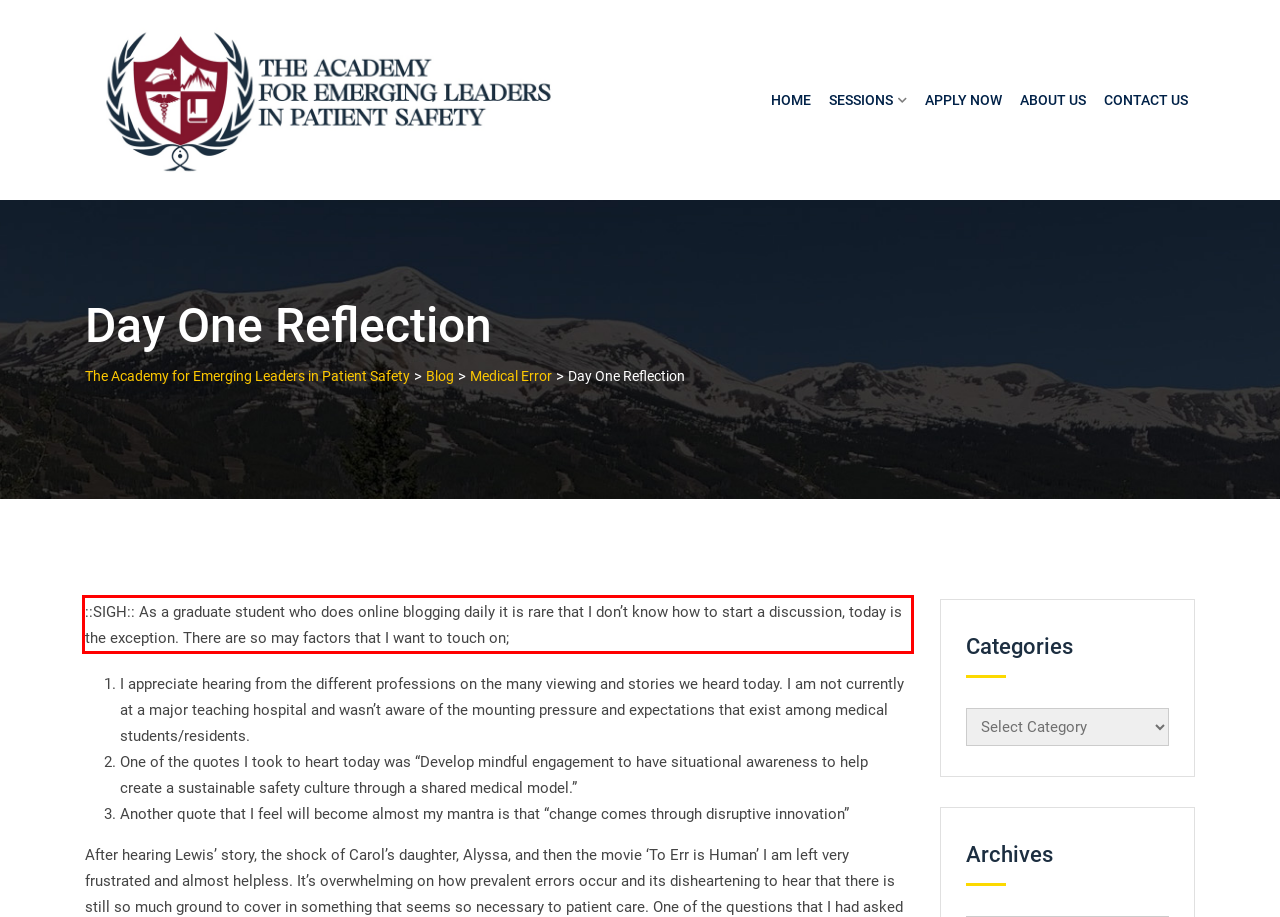You are provided with a screenshot of a webpage that includes a red bounding box. Extract and generate the text content found within the red bounding box.

::SIGH:: As a graduate student who does online blogging daily it is rare that I don’t know how to start a discussion, today is the exception. There are so may factors that I want to touch on;